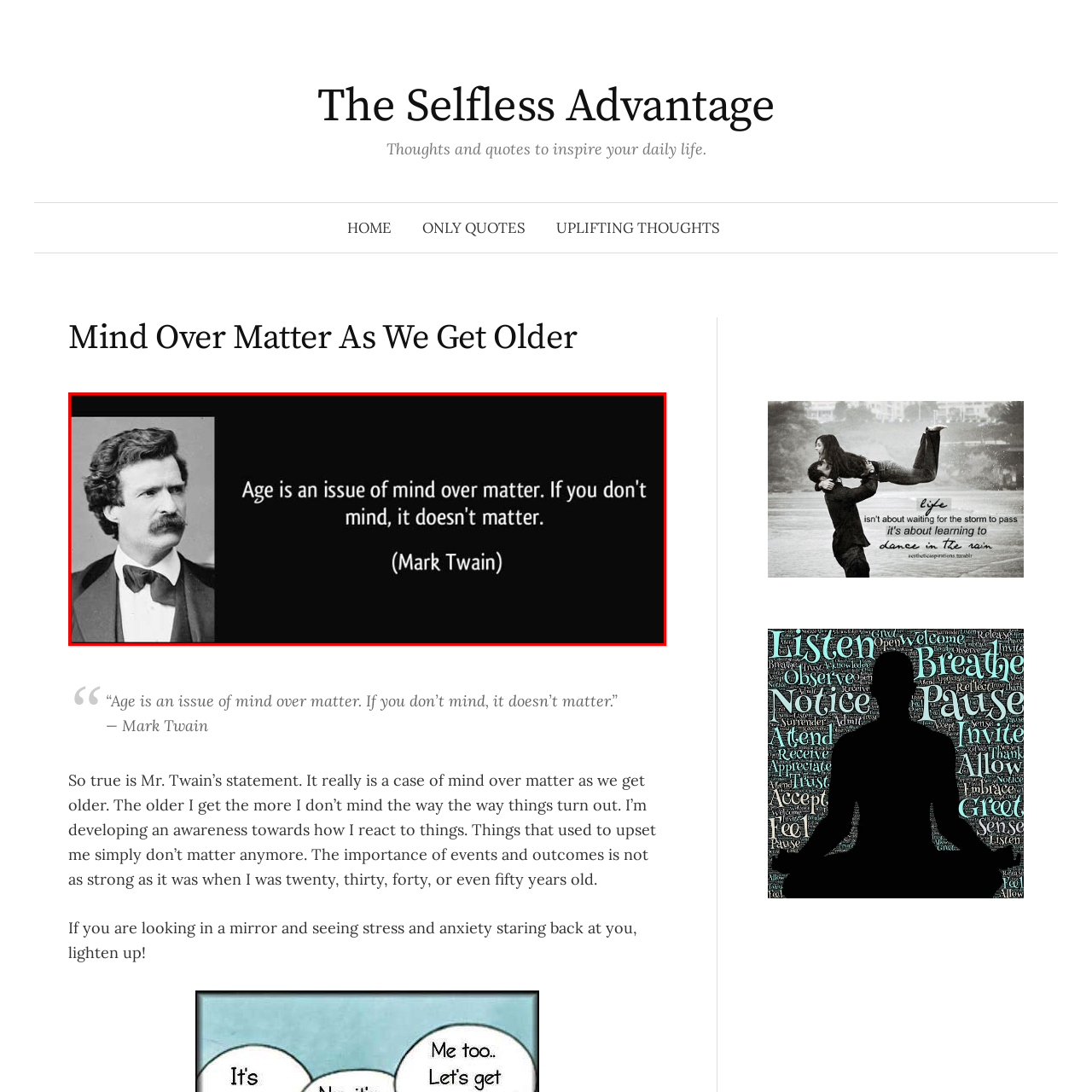Direct your attention to the image marked by the red box and answer the given question using a single word or phrase:
What is the theme of the quote attributed to Mark Twain?

Aging and mindset